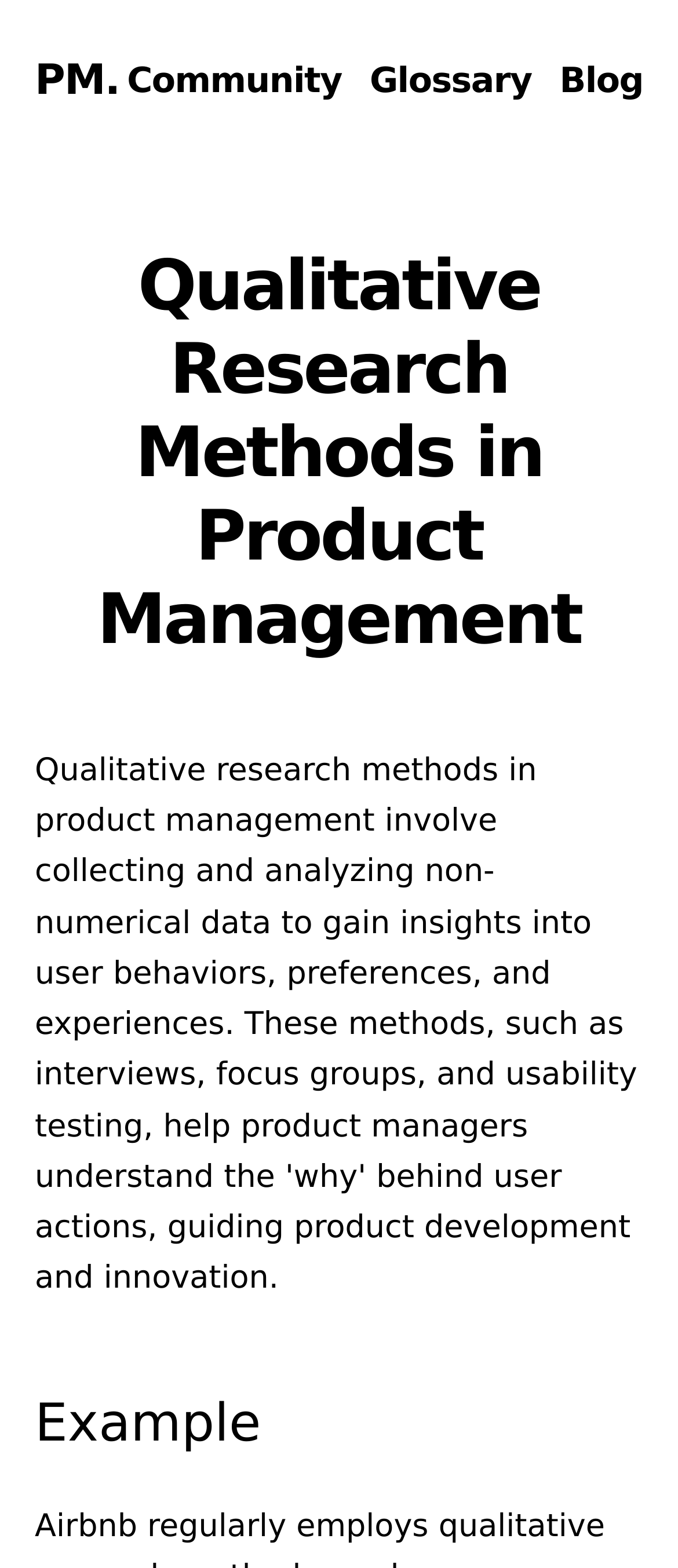Using the description "Community", predict the bounding box of the relevant HTML element.

[0.187, 0.038, 0.504, 0.065]